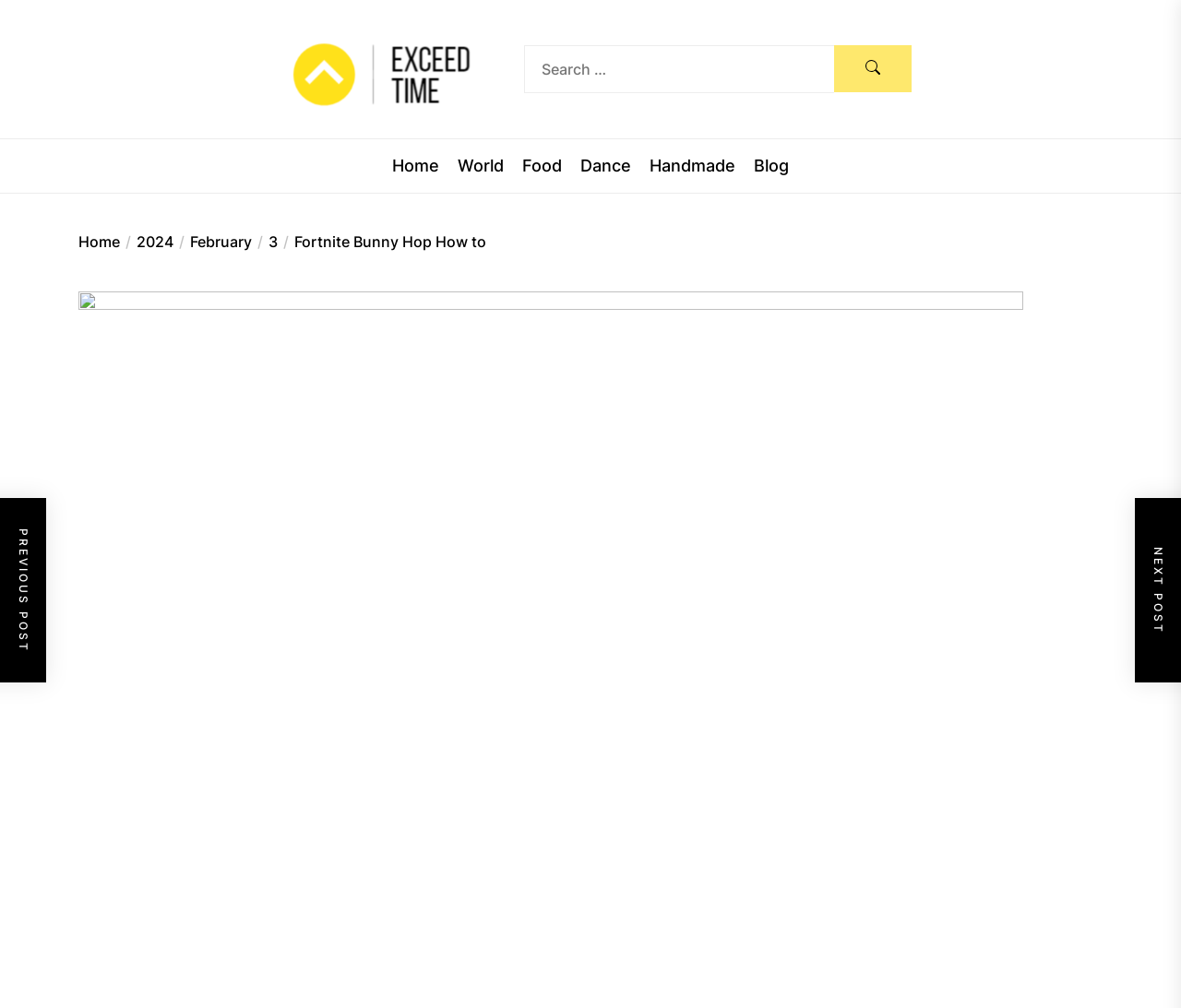Using floating point numbers between 0 and 1, provide the bounding box coordinates in the format (top-left x, top-left y, bottom-right x, bottom-right y). Locate the UI element described here: name="s" placeholder="Search …"

[0.443, 0.045, 0.706, 0.092]